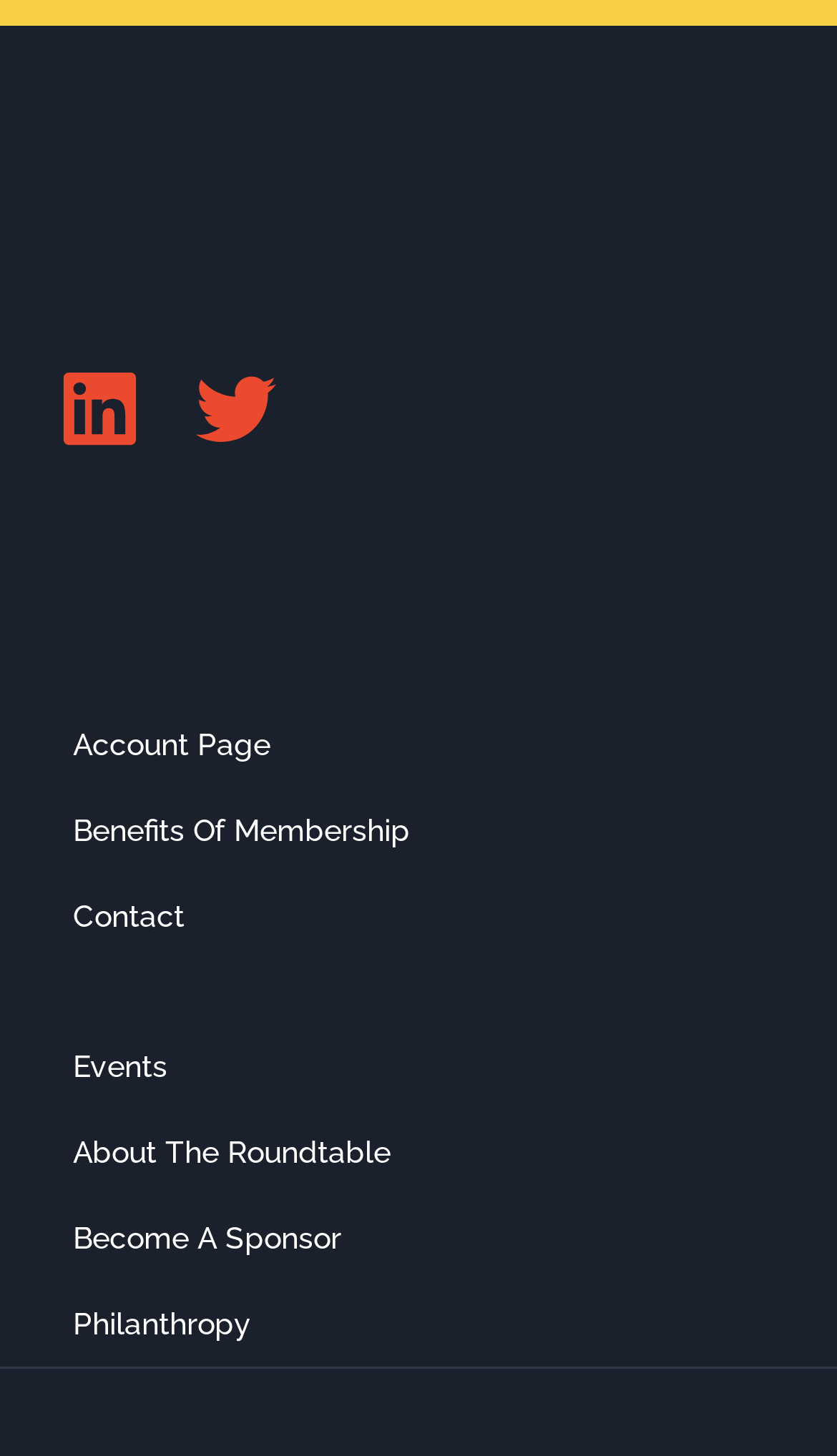Please find the bounding box coordinates of the element that must be clicked to perform the given instruction: "Visit LinkedIn". The coordinates should be four float numbers from 0 to 1, i.e., [left, top, right, bottom].

[0.062, 0.247, 0.177, 0.313]